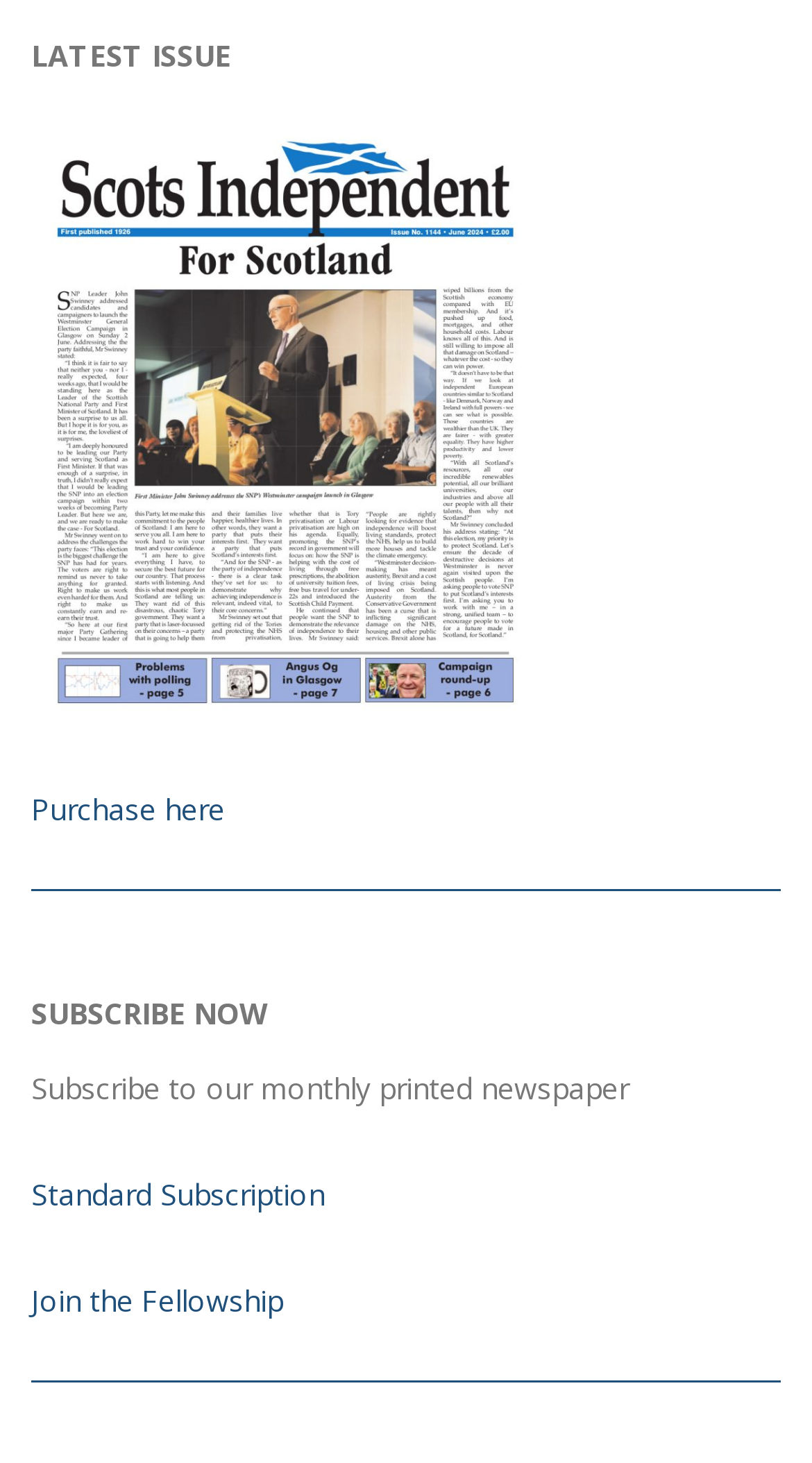Locate the bounding box of the UI element based on this description: "Purchase here". Provide four float numbers between 0 and 1 as [left, top, right, bottom].

[0.038, 0.539, 0.277, 0.566]